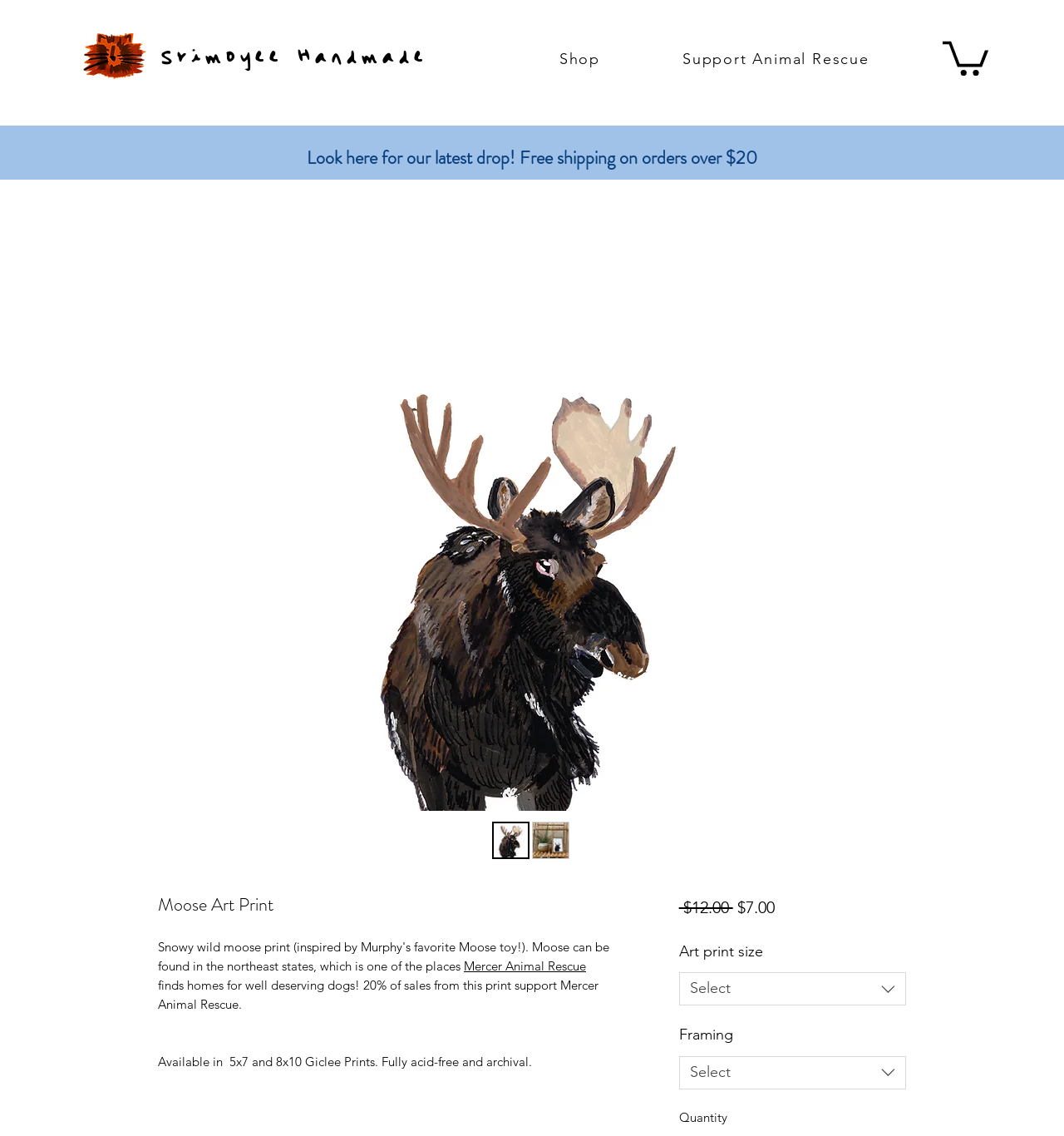Identify the bounding box coordinates of the element to click to follow this instruction: 'View Srimoyee Handmade'. Ensure the coordinates are four float values between 0 and 1, provided as [left, top, right, bottom].

[0.149, 0.023, 0.4, 0.068]